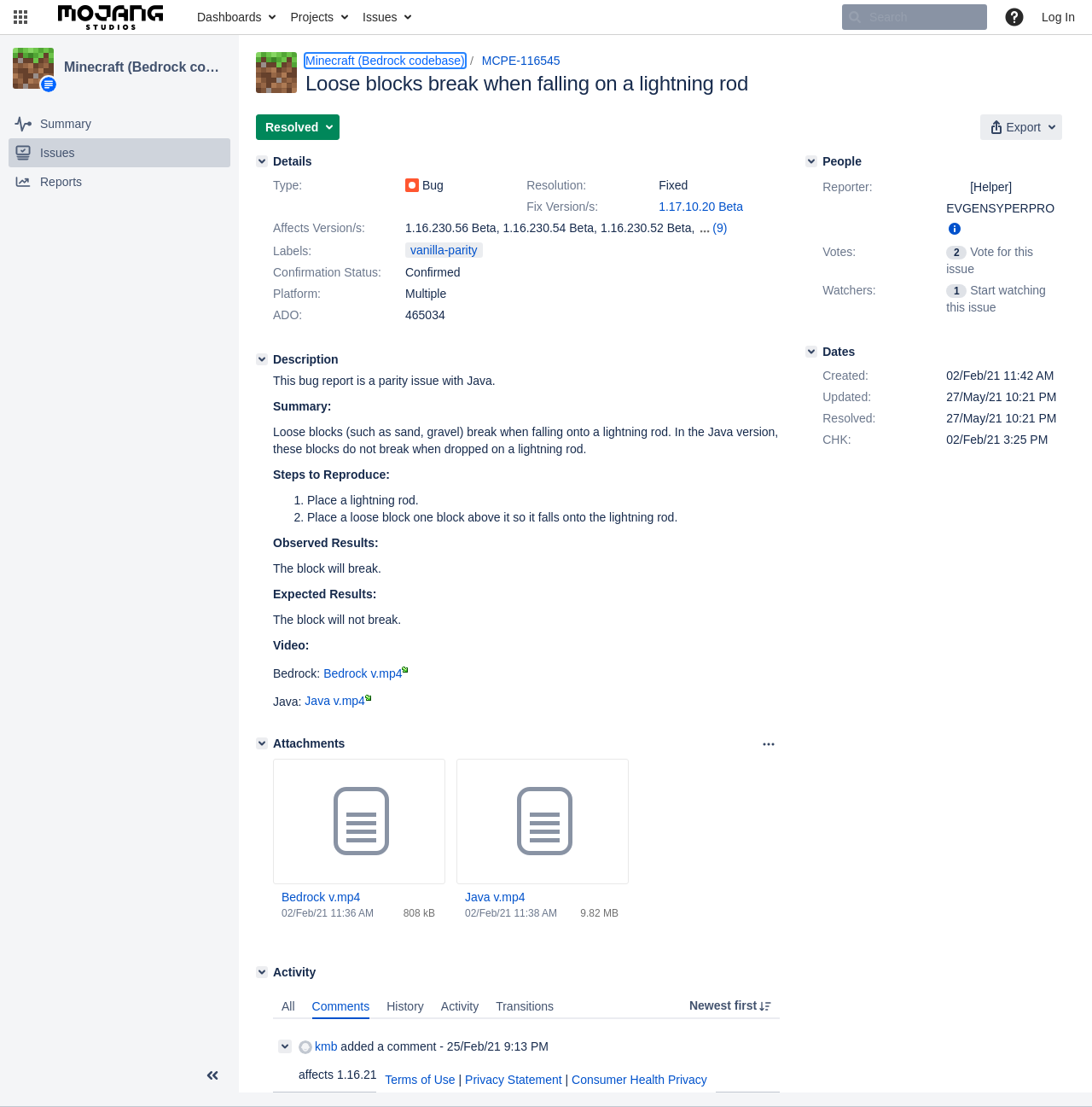Using the information shown in the image, answer the question with as much detail as possible: What is the type of the issue MCPE-116545?

I found the answer by looking at the details section of the issue page, where it says 'Type: Bug'.